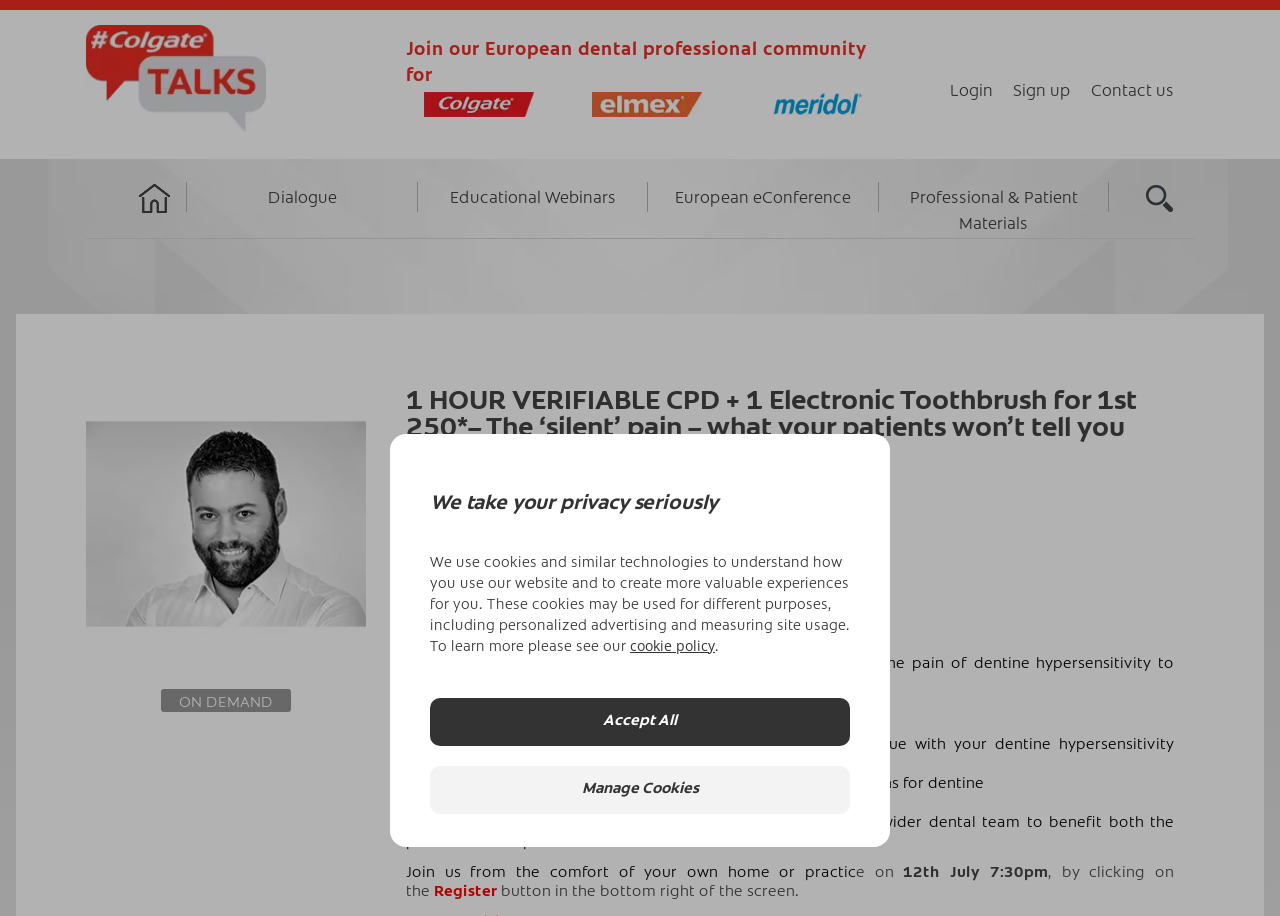Respond with a single word or phrase:
How can I join the webinar?

By clicking the Register button